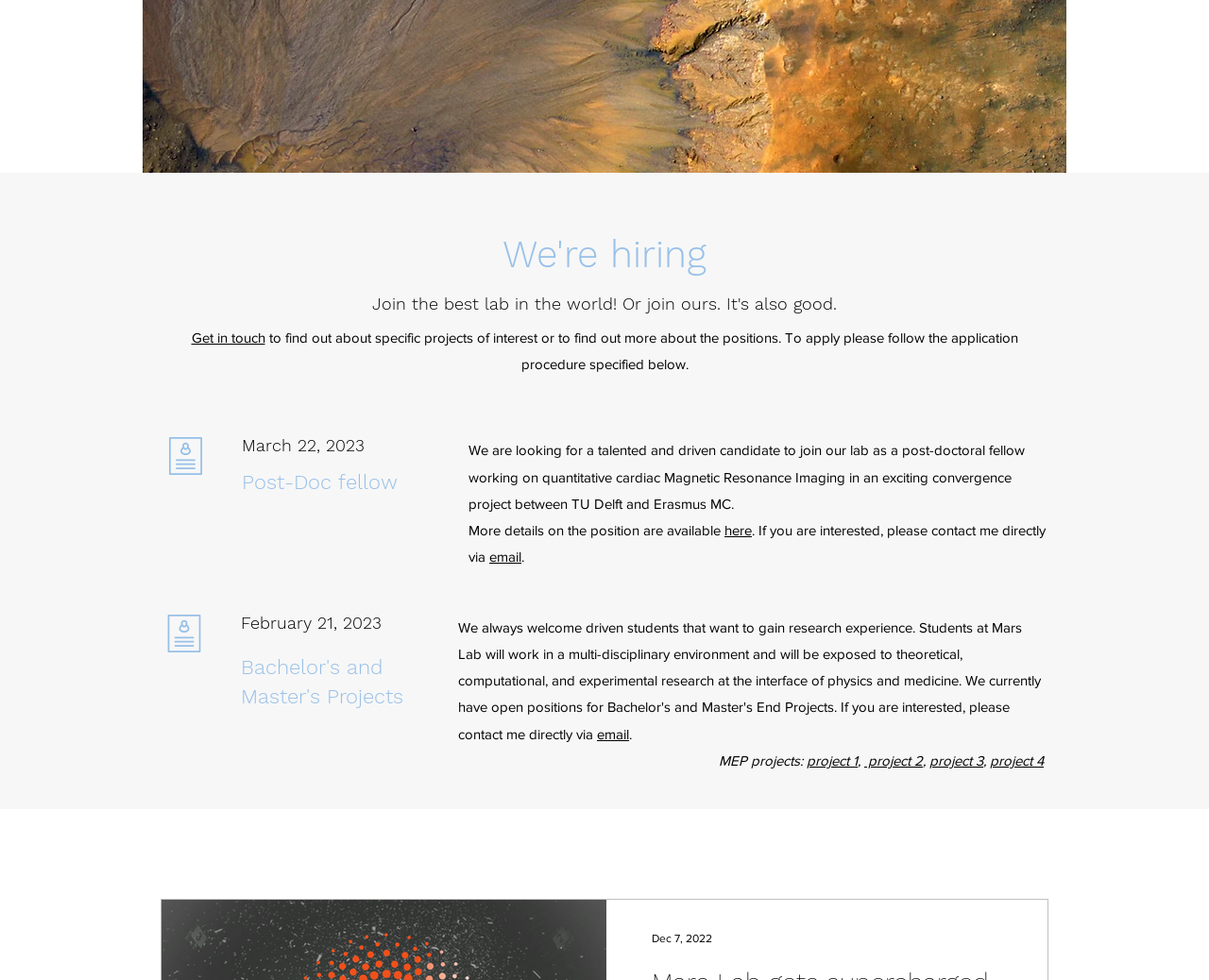Identify the bounding box coordinates for the element that needs to be clicked to fulfill this instruction: "View details about Bachelor's and Master's Projects". Provide the coordinates in the format of four float numbers between 0 and 1: [left, top, right, bottom].

[0.199, 0.666, 0.371, 0.726]